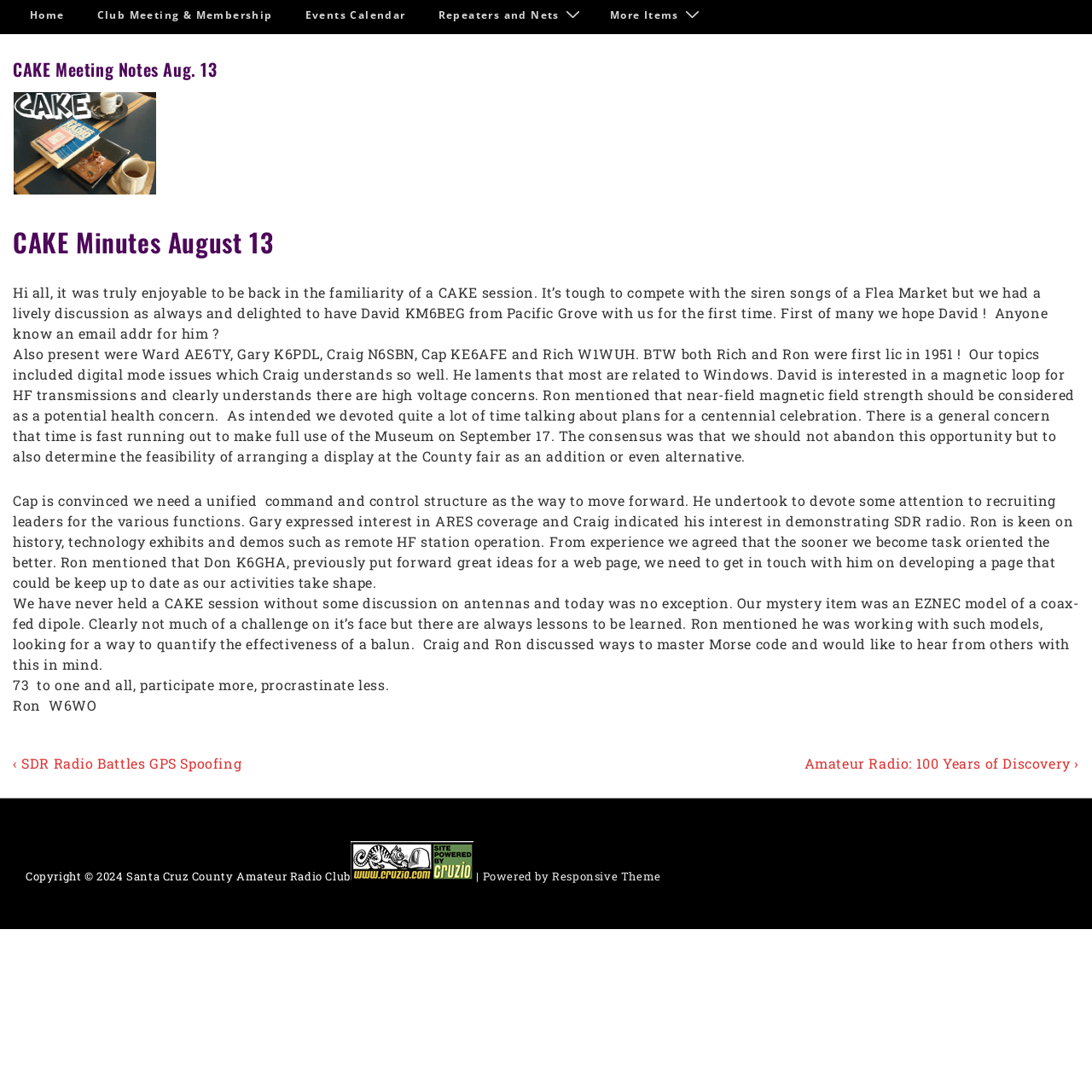Please determine the bounding box coordinates of the element to click in order to execute the following instruction: "Click on Events Calendar". The coordinates should be four float numbers between 0 and 1, specified as [left, top, right, bottom].

[0.265, 0.0, 0.386, 0.029]